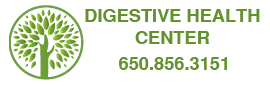Give an in-depth description of the image.

The image displays the logo of the Digestive Health Center, prominently featuring a stylized tree, symbolizing health and vitality. The logo is accompanied by the center's name, "DIGESTIVE HEALTH CENTER," rendered in a clean, modern font that emphasizes clarity and professionalism. Below the name, the contact number "650.856.3151" is displayed, inviting potential clients to reach out for services or inquiries. The color scheme, dominated by green tones, reflects the center's commitment to natural health and wellness, suggesting a focus on holistic approaches to digestive health.